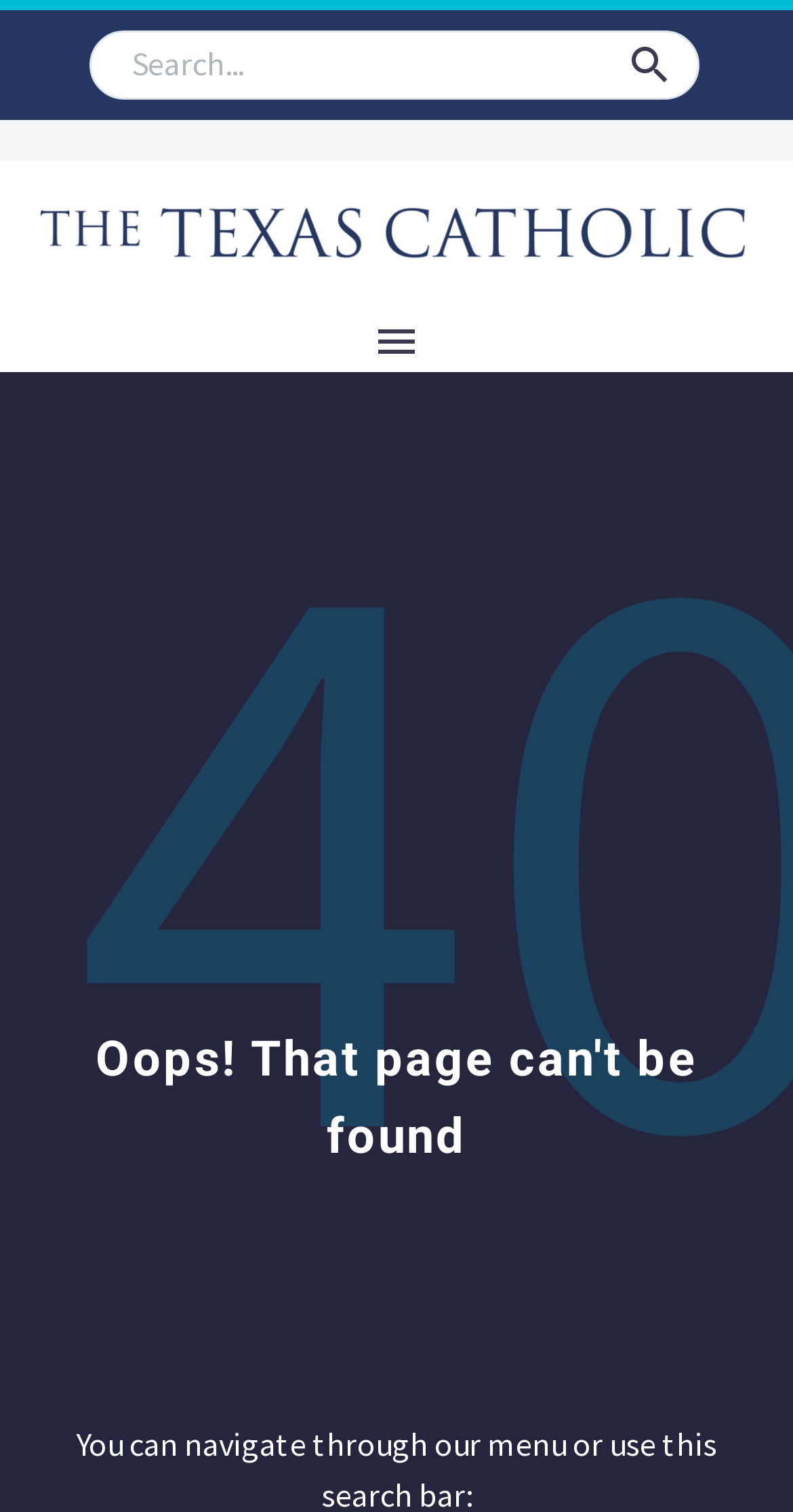Illustrate the webpage thoroughly, mentioning all important details.

The webpage is titled "Page not found – Texas Catholic". At the top, there is a search bar with a placeholder text "Search..." that spans almost the entire width of the page. Below the search bar, there is a button labeled "Menu" positioned near the center of the page.

On the left side of the page, there is a vertical navigation menu with five links: "HOME", "ABOUT", "NEWS", "PODCASTS", and "SUBSCRIBE". These links are stacked on top of each other, taking up the entire height of the left side of the page.

The main content of the page is a heading that reads "Oops! That page can't be found", which is centered horizontally and positioned near the middle of the page.